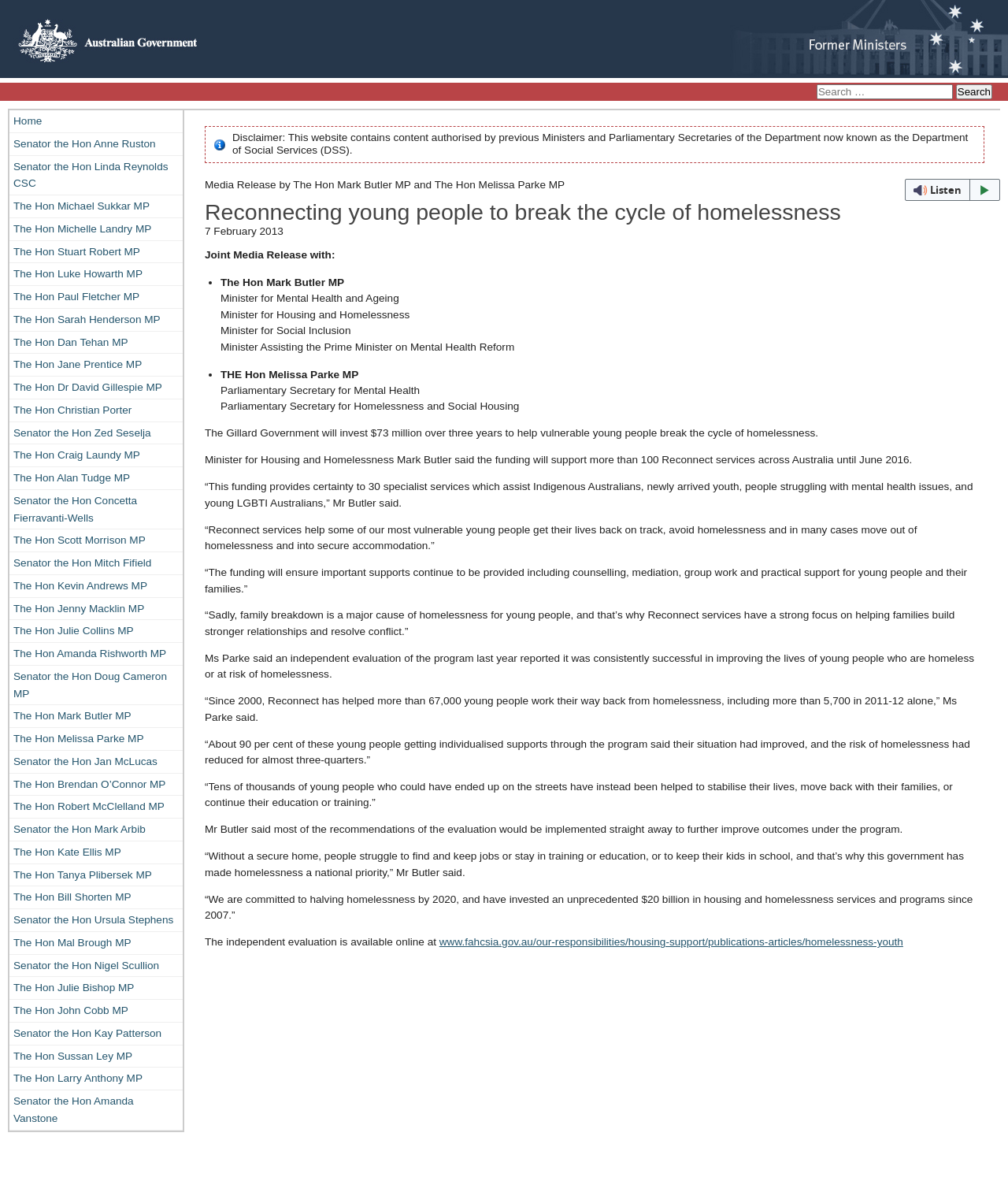Respond with a single word or phrase to the following question:
How many Ministers and Parliamentary Secretaries are listed in the navigation menu?

30